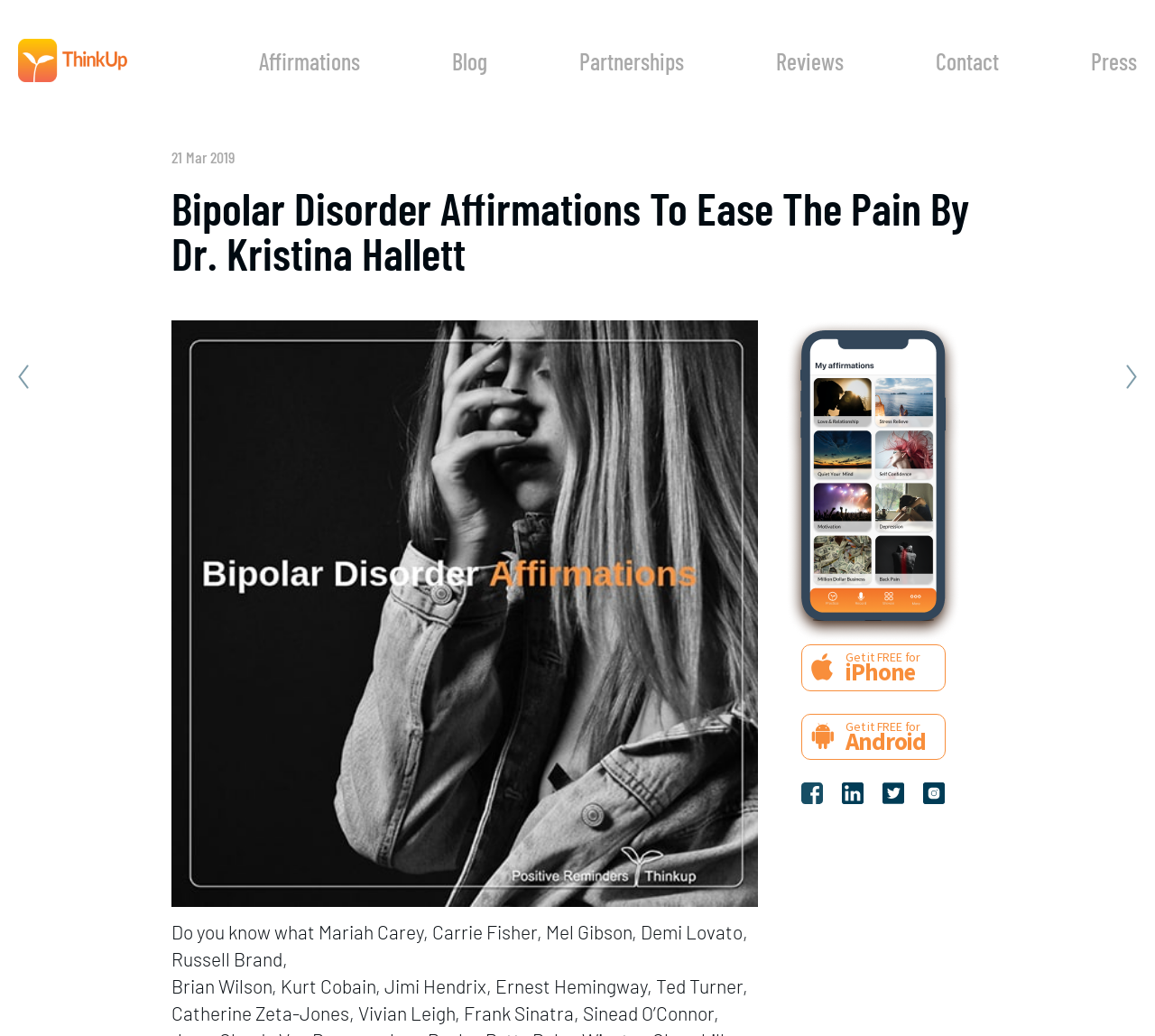Identify the coordinates of the bounding box for the element that must be clicked to accomplish the instruction: "Follow on Facebook".

[0.694, 0.762, 0.712, 0.779]